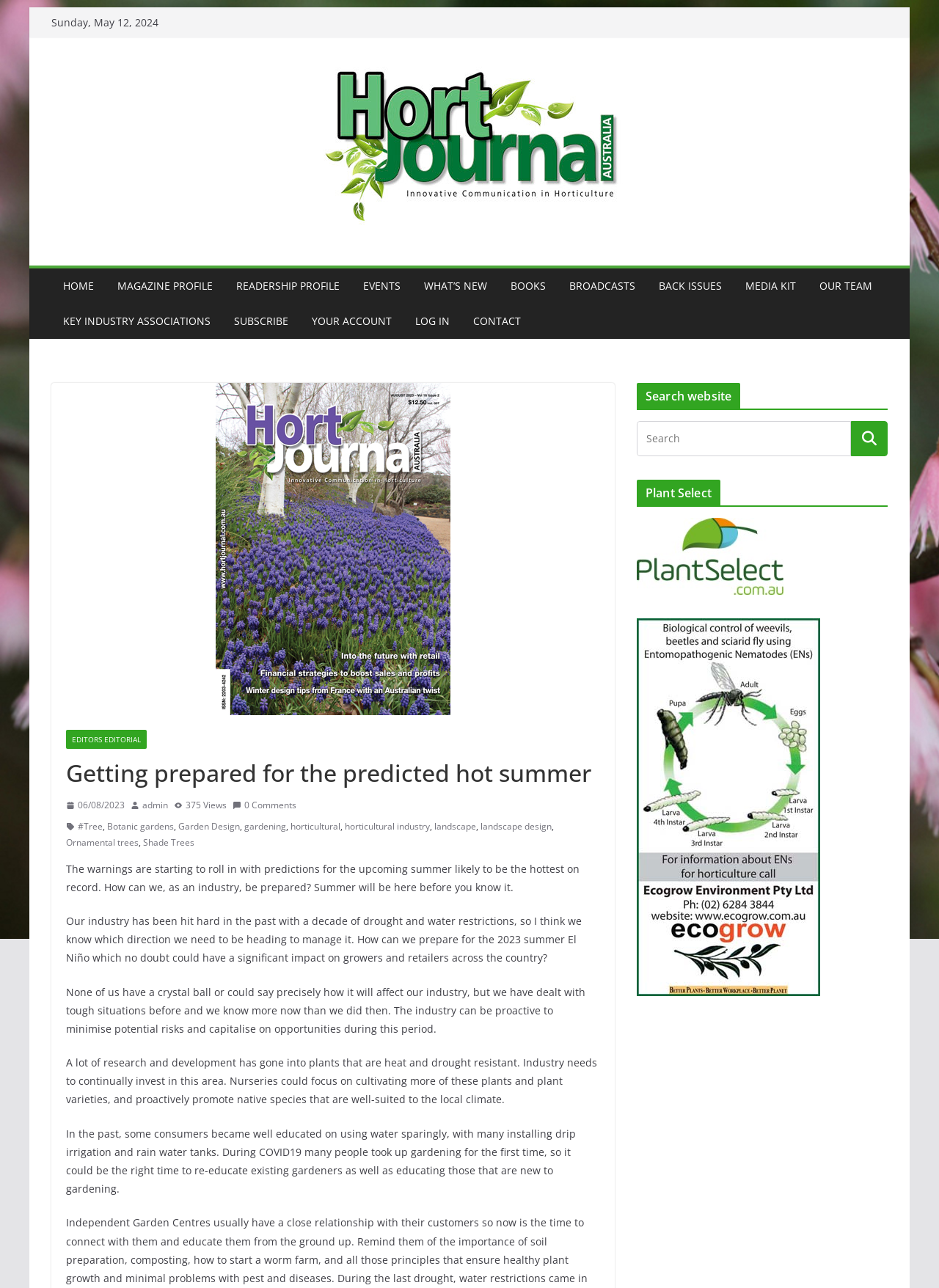Using the provided description Log In, find the bounding box coordinates for the UI element. Provide the coordinates in (top-left x, top-left y, bottom-right x, bottom-right y) format, ensuring all values are between 0 and 1.

[0.442, 0.242, 0.479, 0.258]